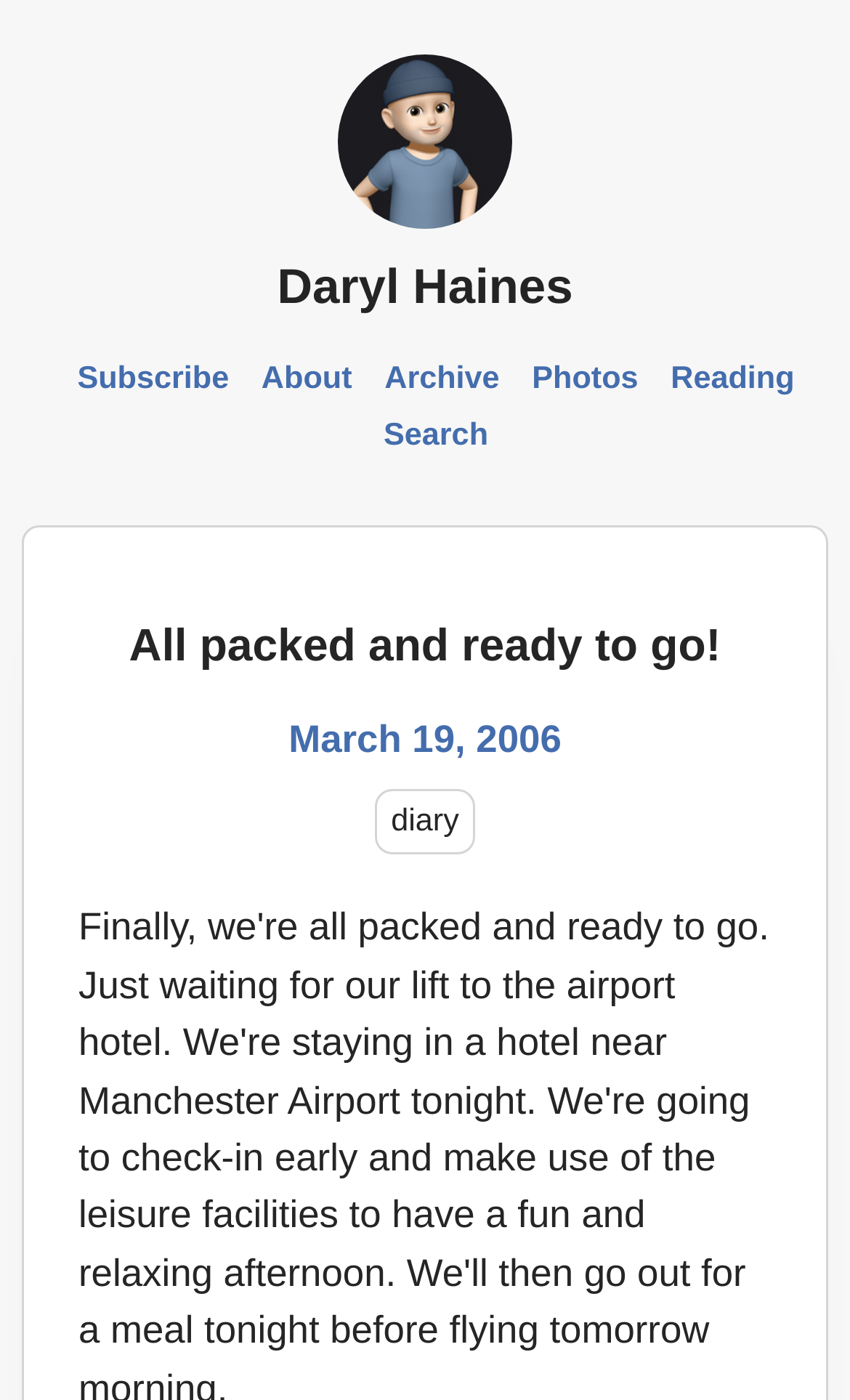Locate the bounding box coordinates of the element that should be clicked to fulfill the instruction: "read about the author".

[0.295, 0.258, 0.427, 0.283]